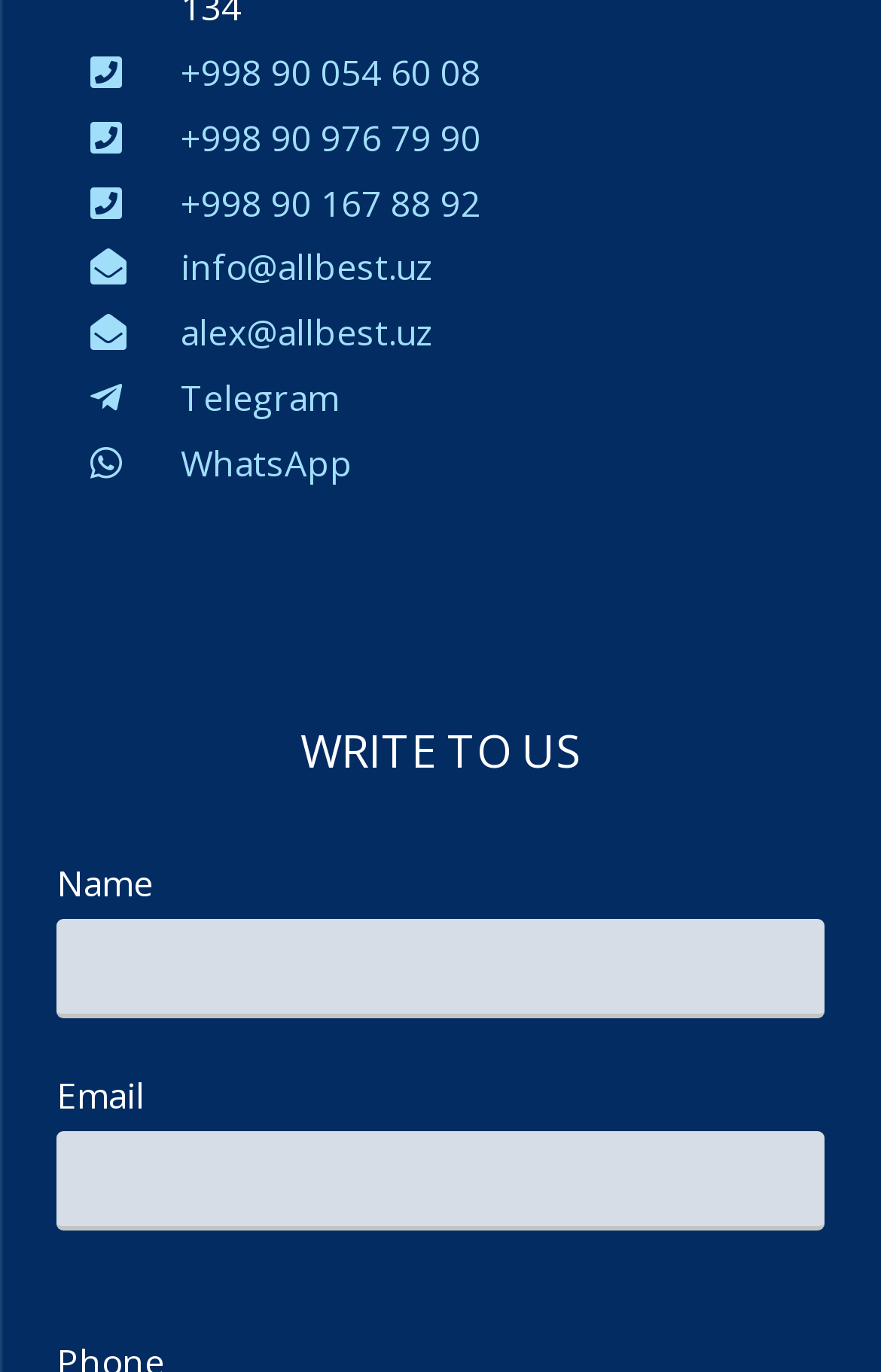Utilize the information from the image to answer the question in detail:
What is the label of the first input field?

The first input field is labeled as 'Name', which is indicated by the StaticText element 'Name' above the textbox.